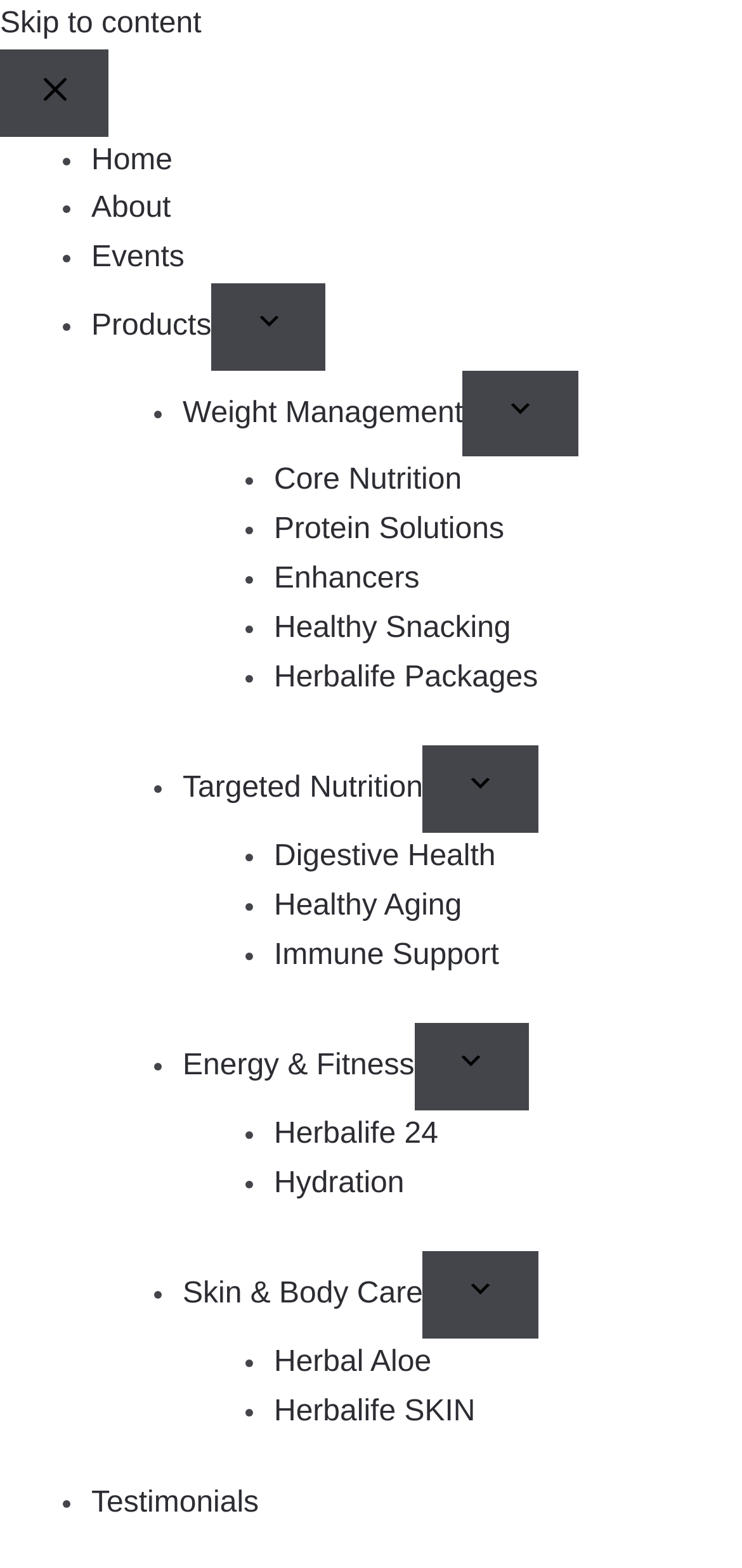Identify the bounding box for the described UI element: "Products".

[0.123, 0.198, 0.285, 0.218]